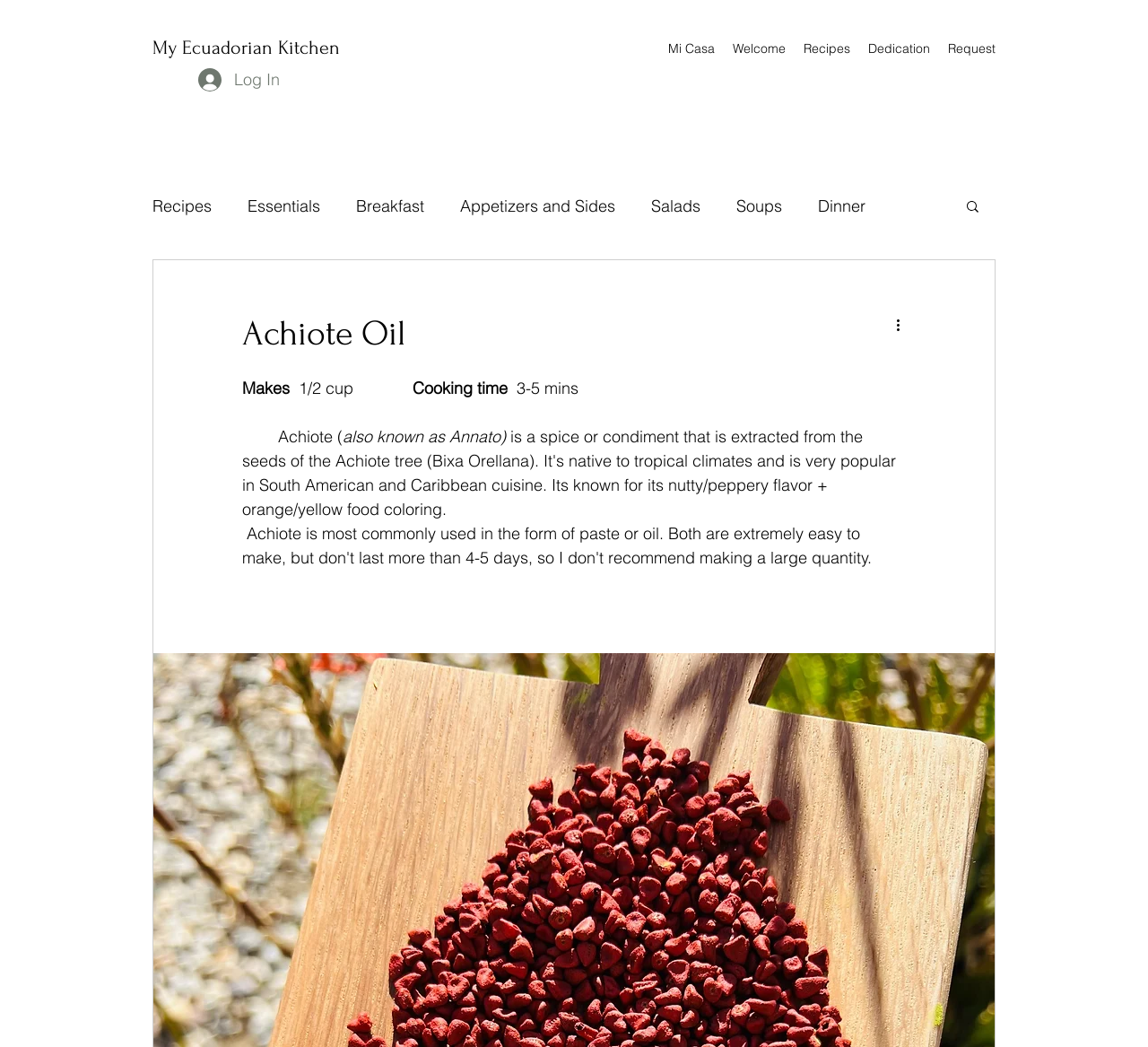Please specify the bounding box coordinates in the format (top-left x, top-left y, bottom-right x, bottom-right y), with values ranging from 0 to 1. Identify the bounding box for the UI component described as follows: Appetizers and Sides

[0.401, 0.186, 0.536, 0.206]